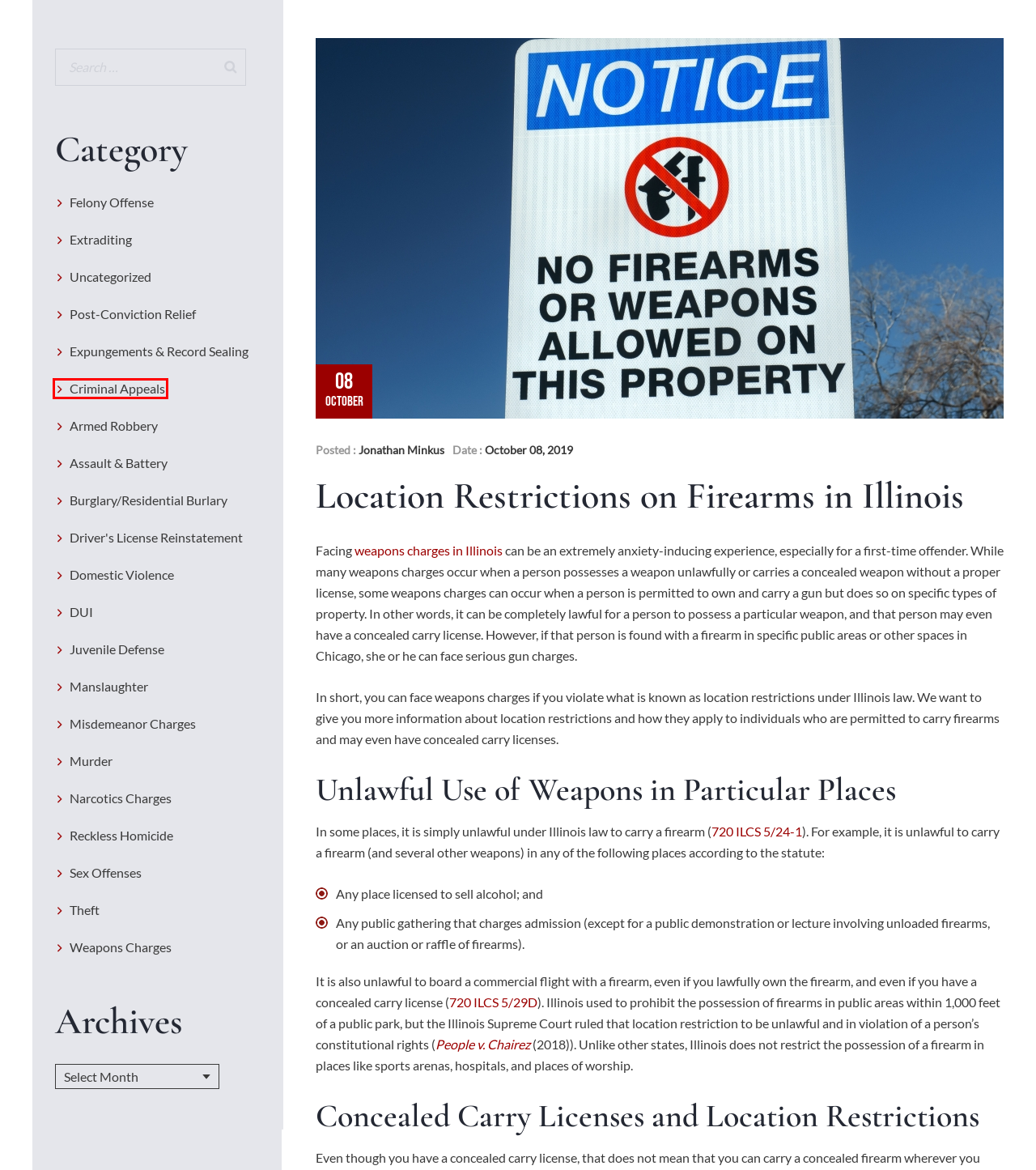Given a webpage screenshot with a red bounding box around a particular element, identify the best description of the new webpage that will appear after clicking on the element inside the red bounding box. Here are the candidates:
A. Domestic Violence Archives - Law Offices of Jonathan Minkus
B. Misdemeanor Charges Archives - Law Offices of Jonathan Minkus
C. Expungements & Record Sealing Archives - Law Offices of Jonathan Minkus
D. Burglary/Residential Burlary Archives - Law Offices of Jonathan Minkus
E. Post-Conviction Relief Archives - Law Offices of Jonathan Minkus
F. Criminal Appeals Archives - Law Offices of Jonathan Minkus
G. Law Offices of Jonathan Minkus | Skokie Gun Charge Attorney | Weapons Charge Lawyer Skokie
H. Juvenile Defense Archives - Law Offices of Jonathan Minkus

F